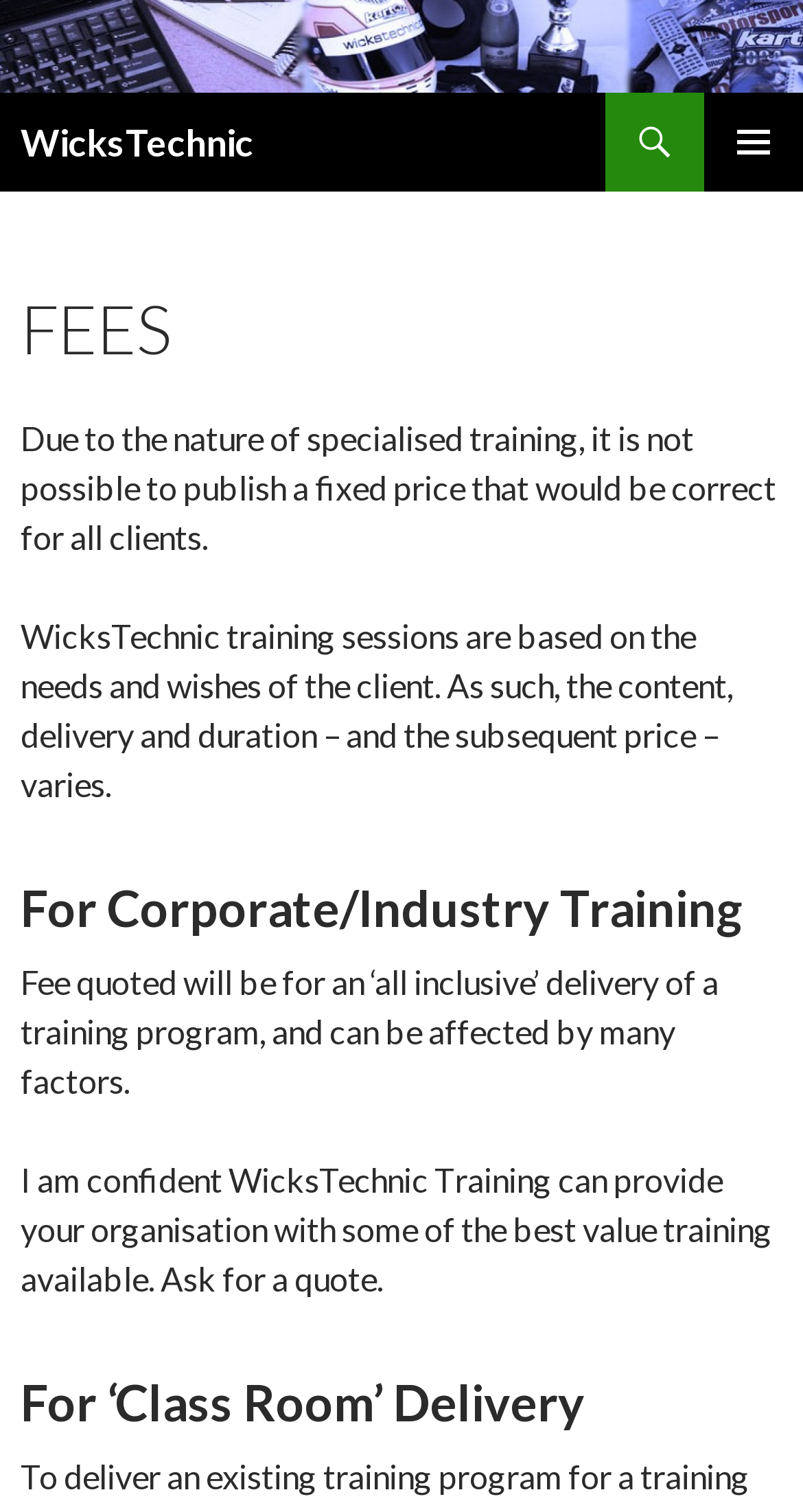What factors affect the fee quoted for corporate training?
Please respond to the question with a detailed and informative answer.

The webpage states that the fee quoted for corporate training can be affected by many factors, although it does not specify what these factors are. This suggests that the fee is not fixed and can vary depending on various circumstances.